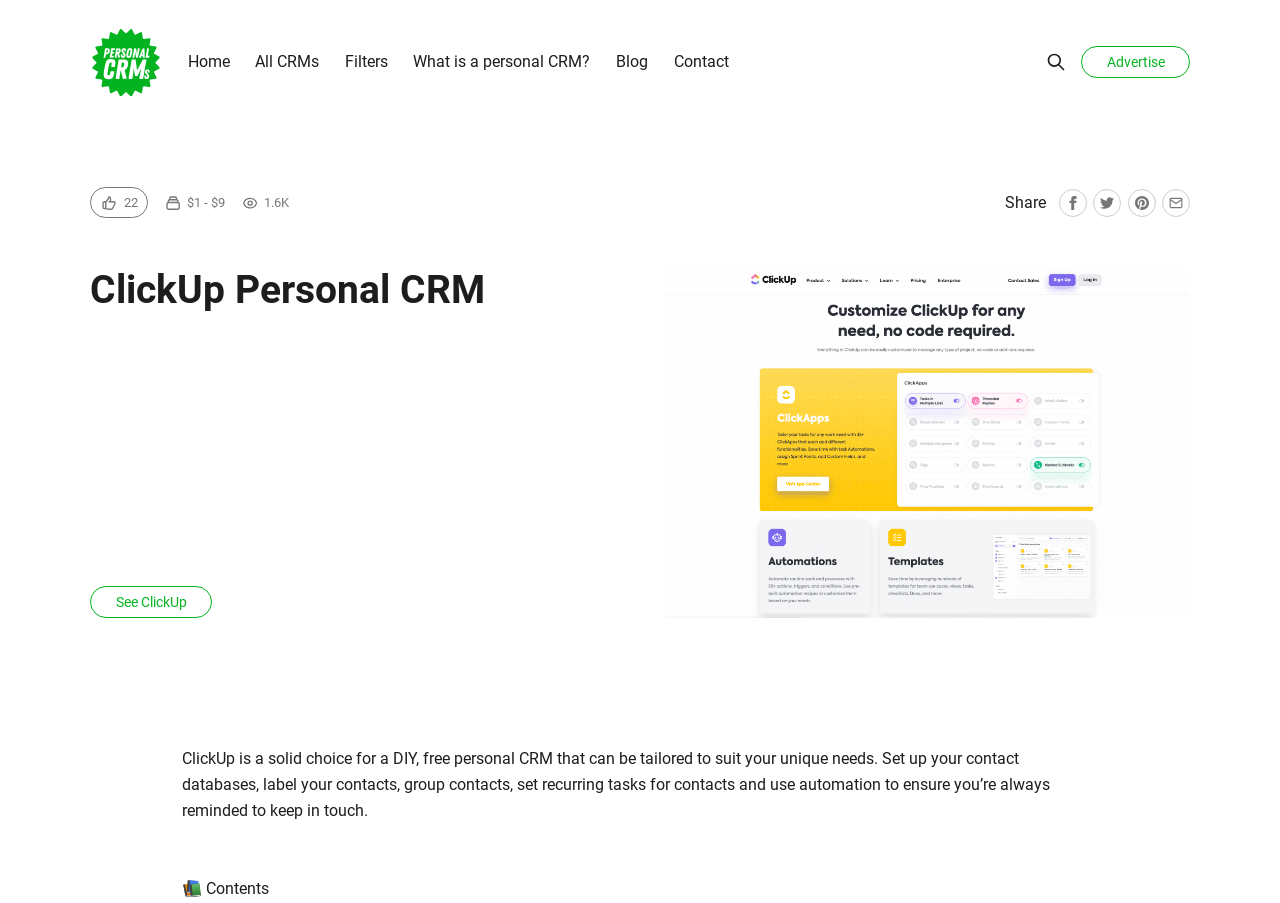Find the bounding box coordinates for the element that must be clicked to complete the instruction: "Contact us". The coordinates should be four float numbers between 0 and 1, indicated as [left, top, right, bottom].

[0.526, 0.054, 0.569, 0.083]